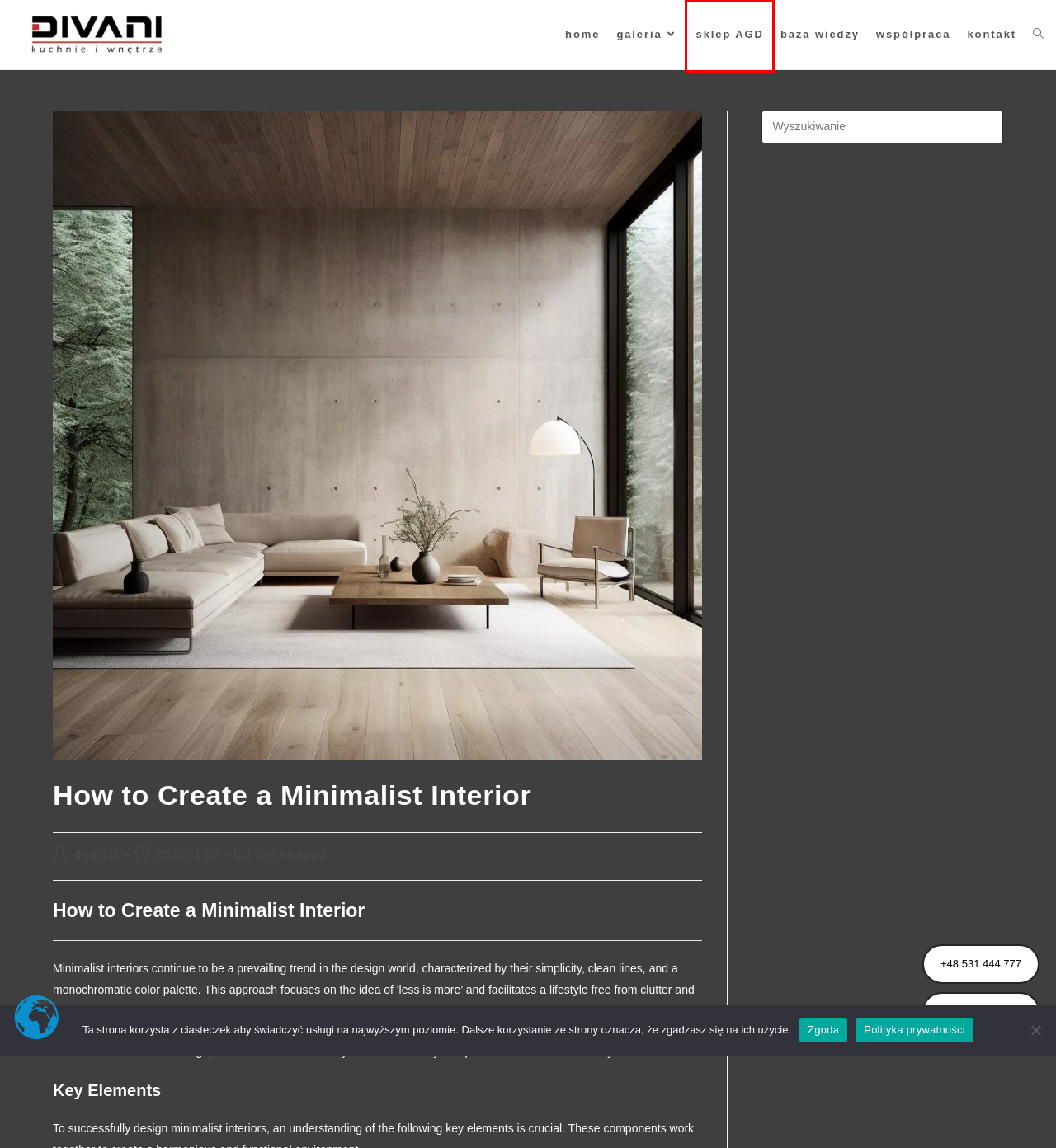A screenshot of a webpage is given, featuring a red bounding box around a UI element. Please choose the webpage description that best aligns with the new webpage after clicking the element in the bounding box. These are the descriptions:
A. divani.pl, Autor w serwisie DIVANI
B. kontakt - DIVANI
C. home - DIVANI
D. galeria - DIVANI
E. polityka prywatności - DIVANI
F. współpraca - DIVANI
G. DIVANI AGD Premium
H. baza wiedzy - DIVANI

G